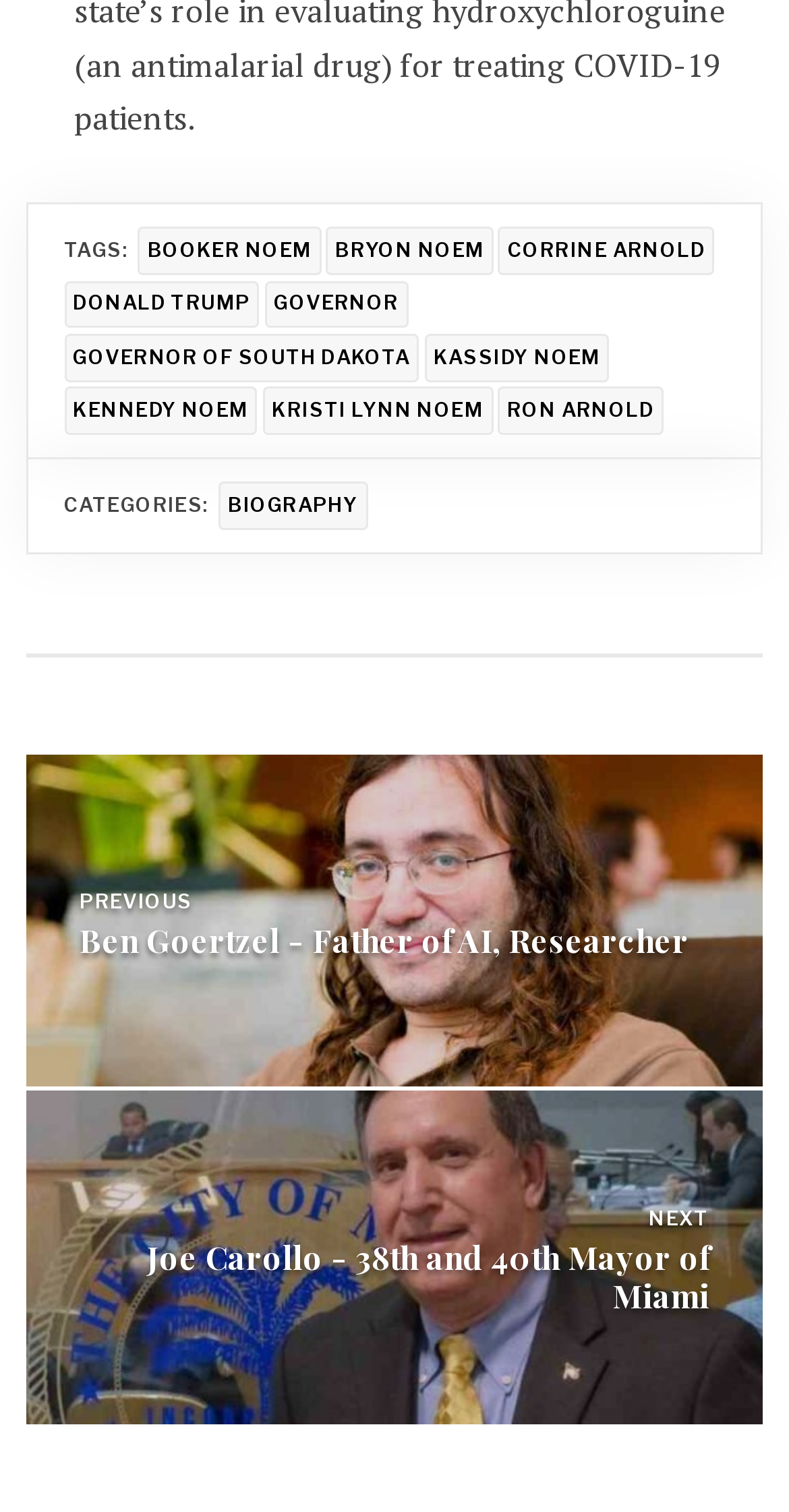Please give the bounding box coordinates of the area that should be clicked to fulfill the following instruction: "View the post of Ben Goertzel - Father of AI, Researcher". The coordinates should be in the format of four float numbers from 0 to 1, i.e., [left, top, right, bottom].

[0.101, 0.607, 0.873, 0.635]